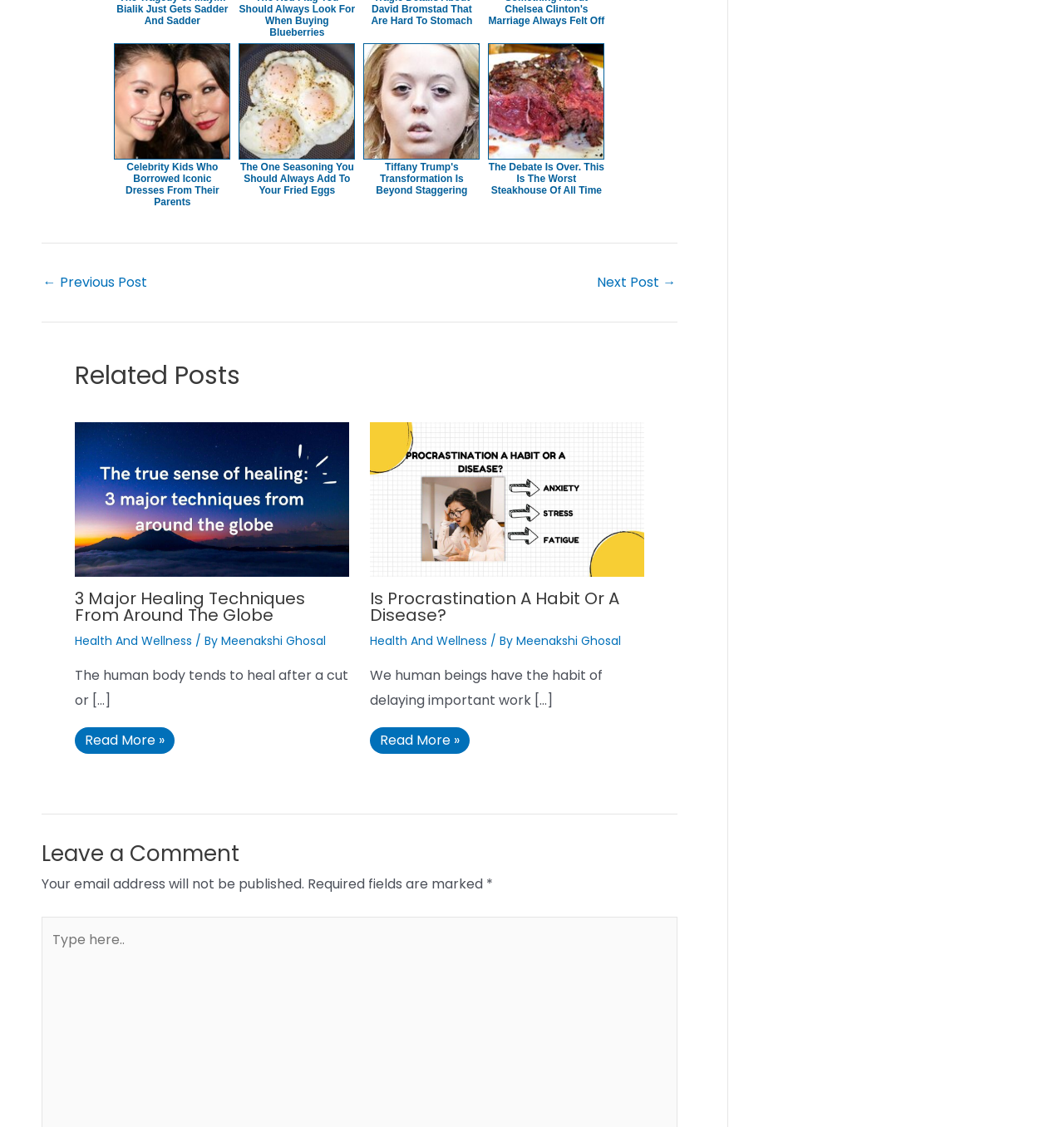Show the bounding box coordinates of the region that should be clicked to follow the instruction: "Click on the Next Post link."

[0.561, 0.245, 0.635, 0.257]